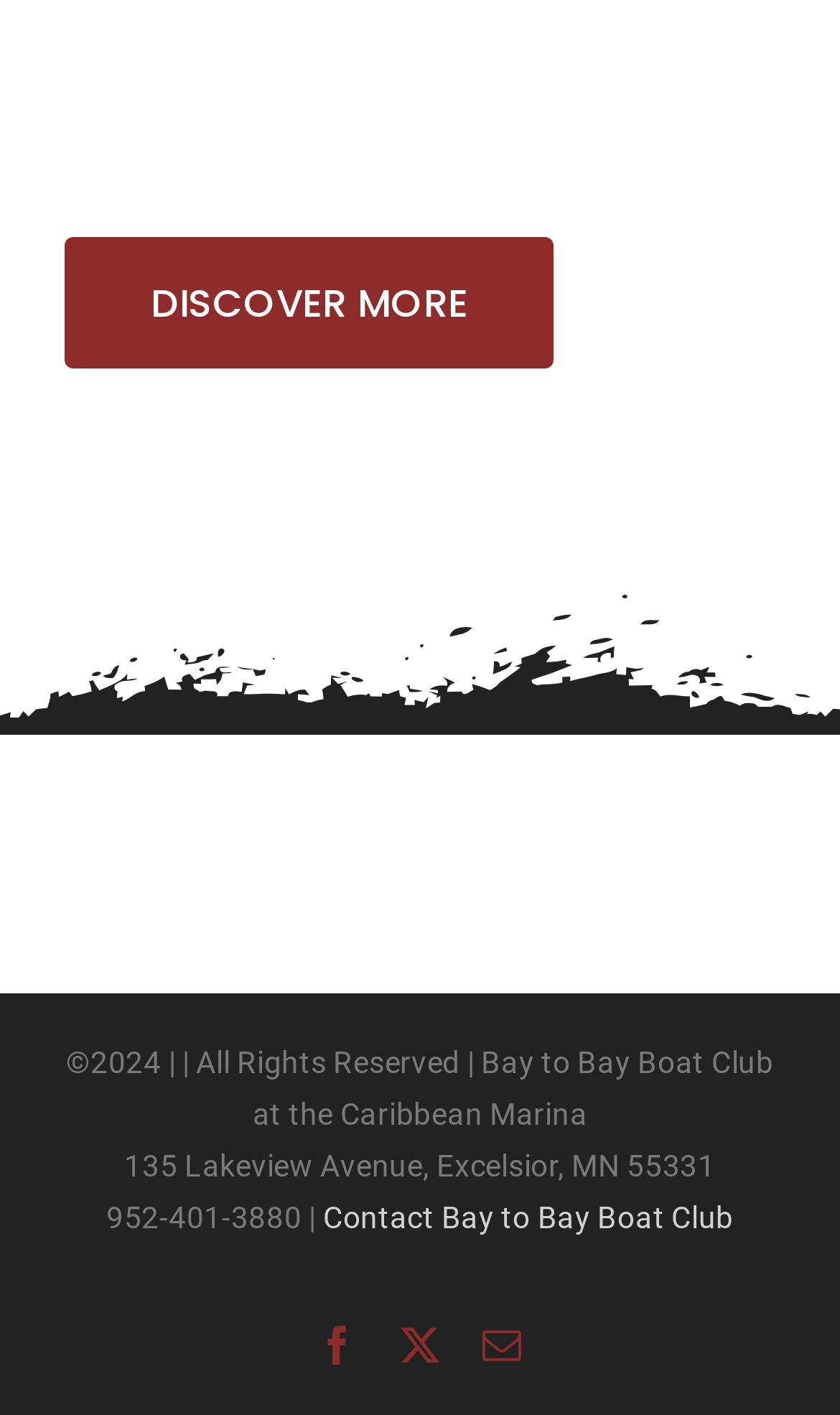How many social media links are there on the webpage?
Based on the image, answer the question with a single word or brief phrase.

1